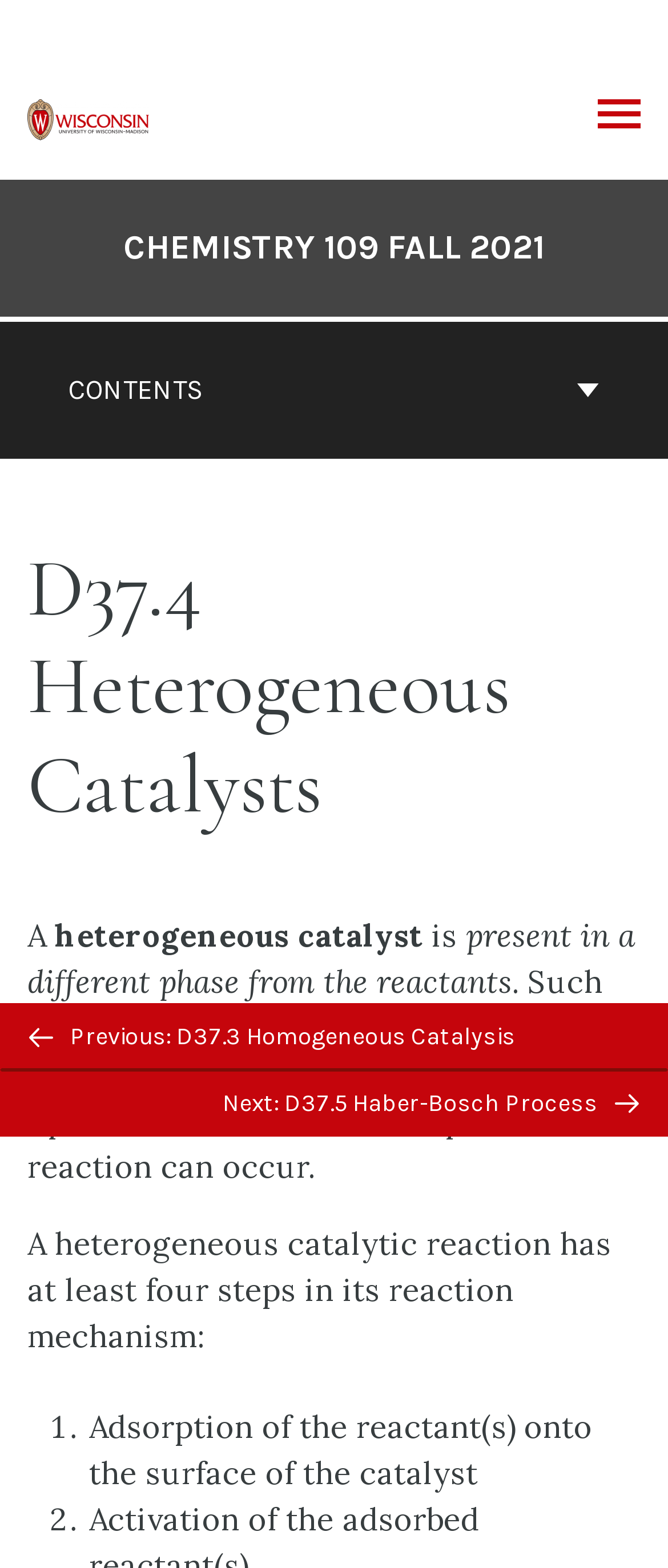What is the previous topic in the book contents navigation?
Give a single word or phrase as your answer by examining the image.

D37.3 Homogeneous Catalysis